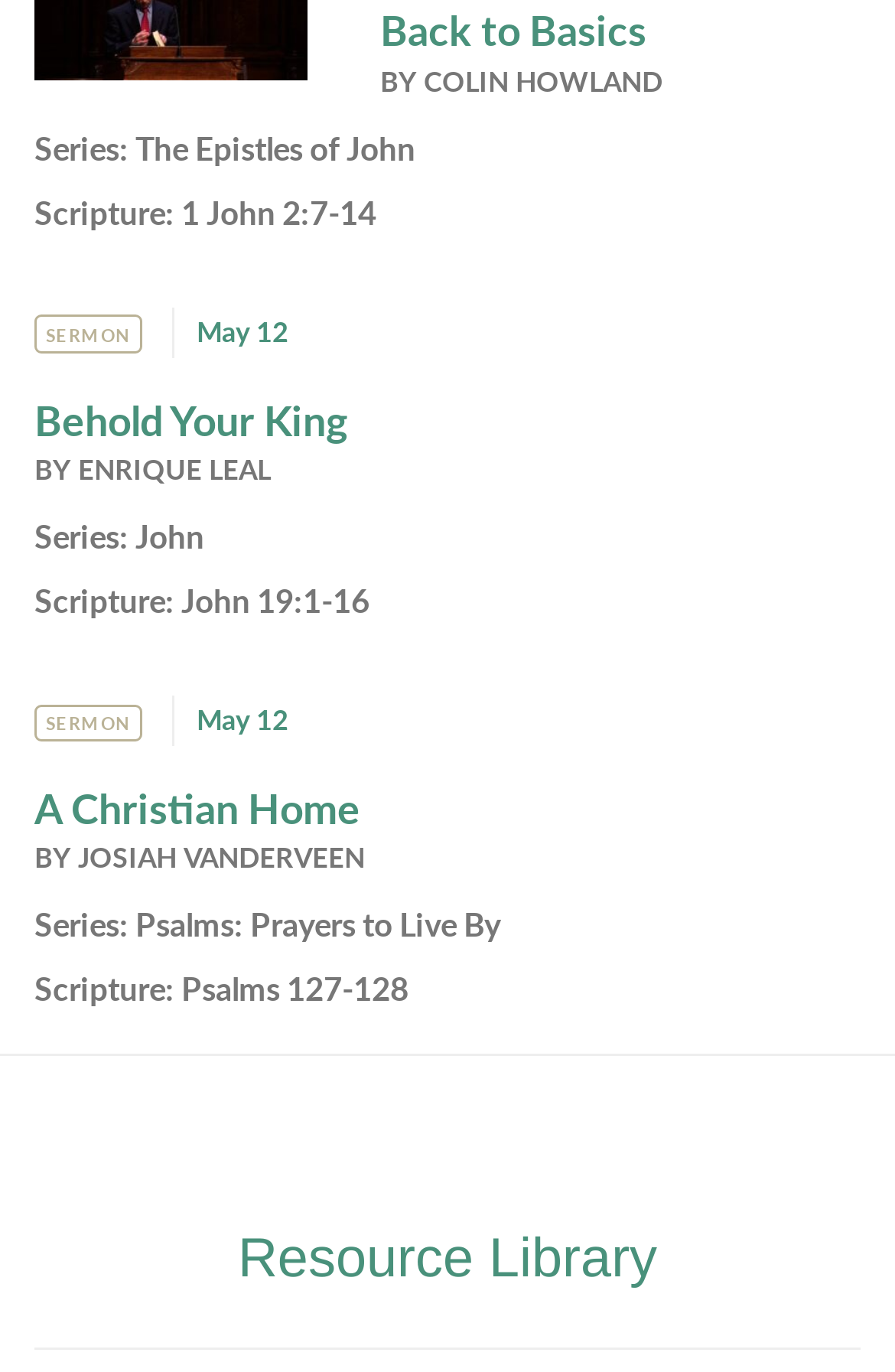Answer the question using only one word or a concise phrase: Who is the author of the sermon 'A Christian Home'?

JOSIAH VANDERVEEN